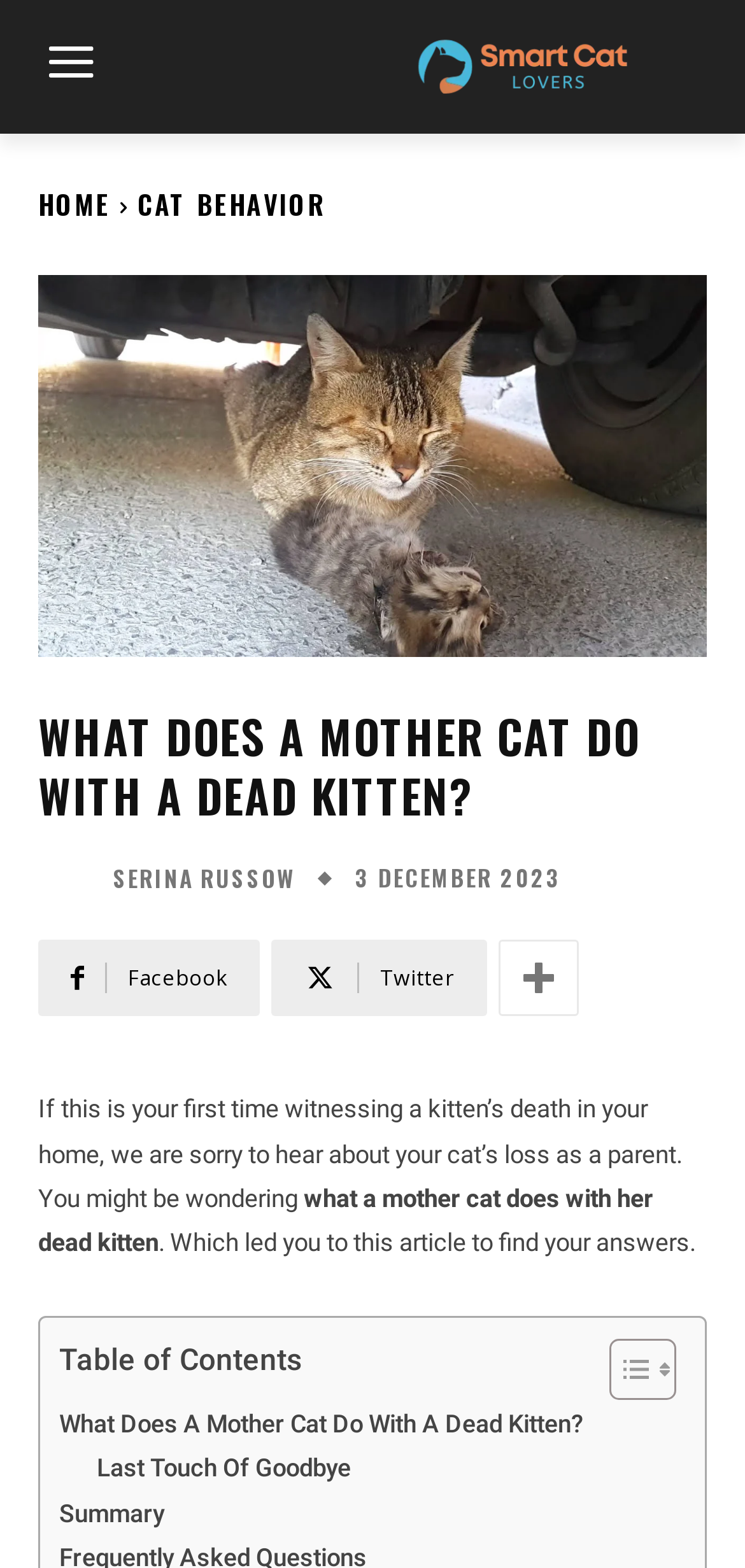Can you specify the bounding box coordinates for the region that should be clicked to fulfill this instruction: "read summary".

[0.079, 0.951, 0.221, 0.979]